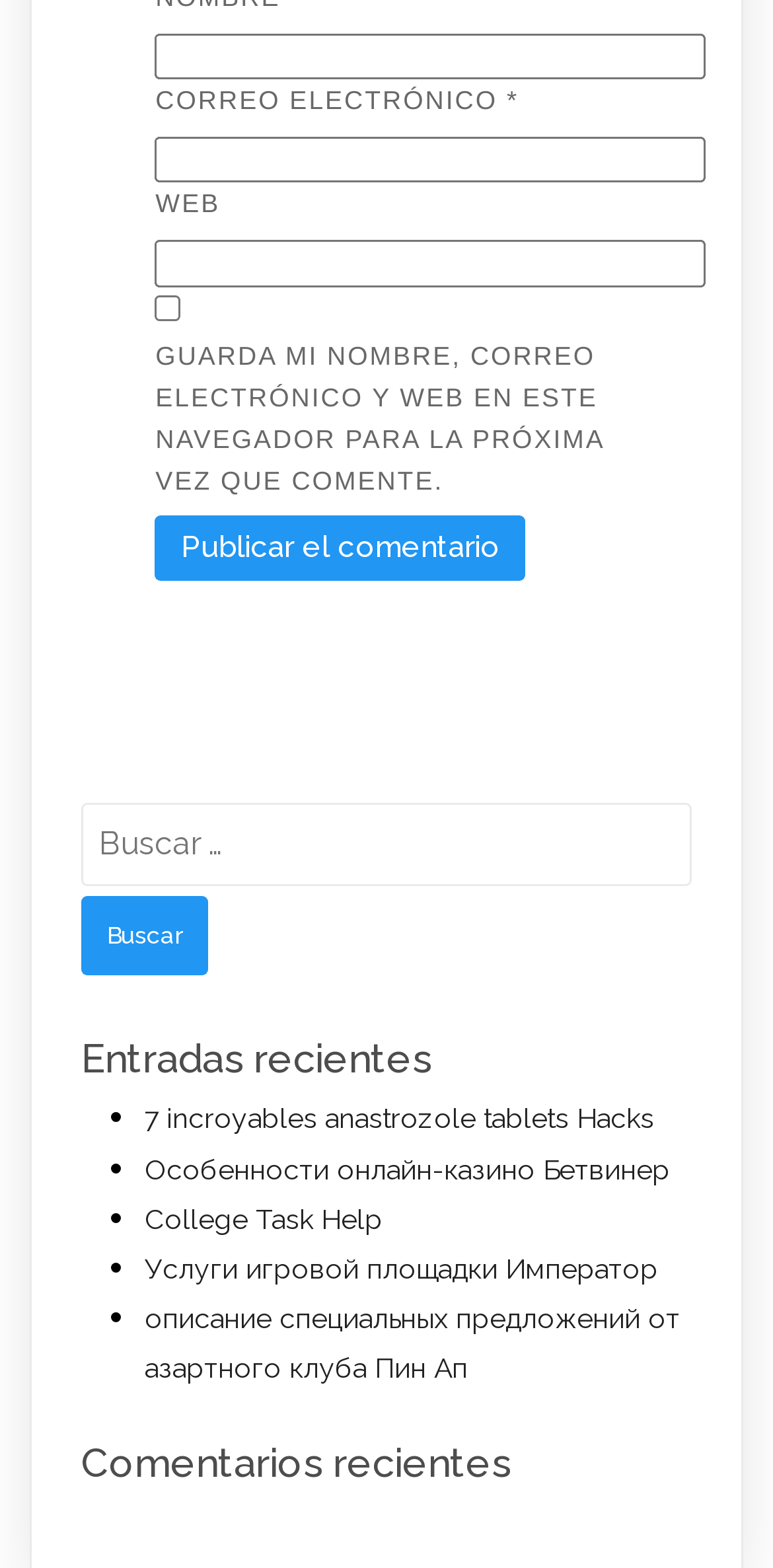Please determine the bounding box coordinates for the UI element described here. Use the format (top-left x, top-left y, bottom-right x, bottom-right y) with values bounded between 0 and 1: parent_node: Buscar: name="s" placeholder="Buscar …"

[0.105, 0.513, 0.895, 0.566]